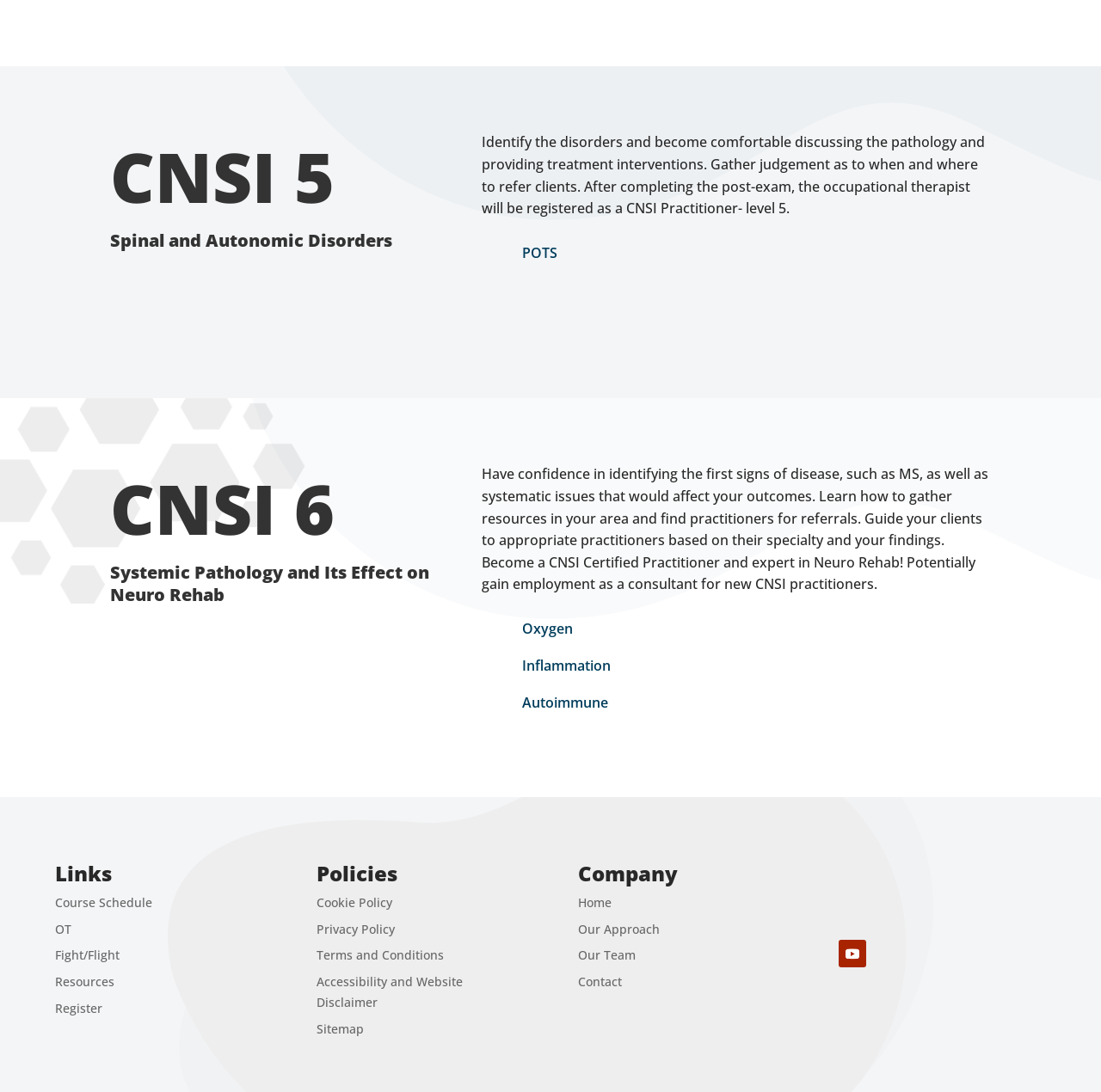Respond with a single word or phrase for the following question: 
What is the topic of CNSI 5?

Spinal and Autonomic Disorders